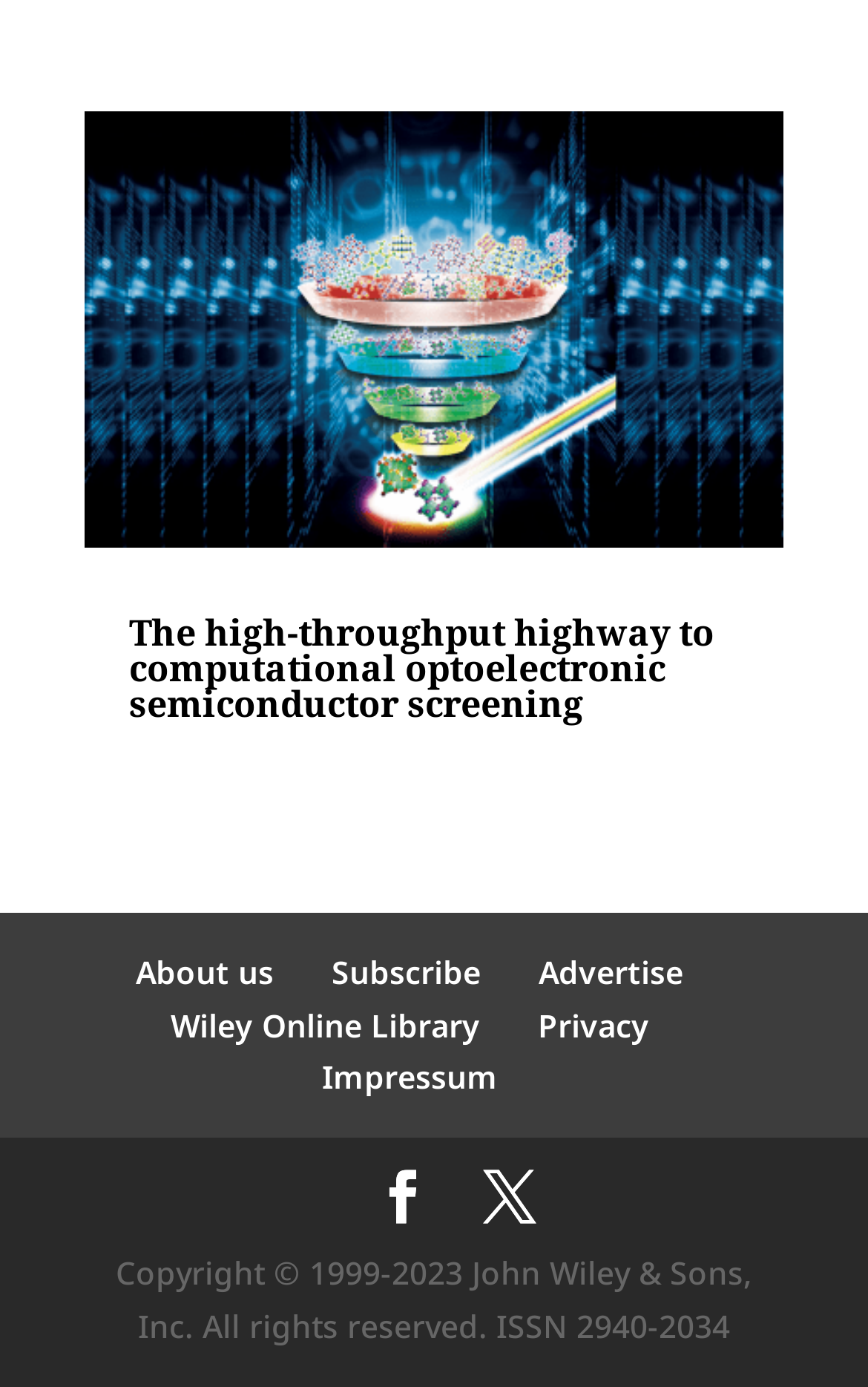How many links are in the footer section?
Utilize the image to construct a detailed and well-explained answer.

The footer section is identified by the contentinfo element, which contains several link elements. By counting these link elements, we can determine that there are 8 links in the footer section.